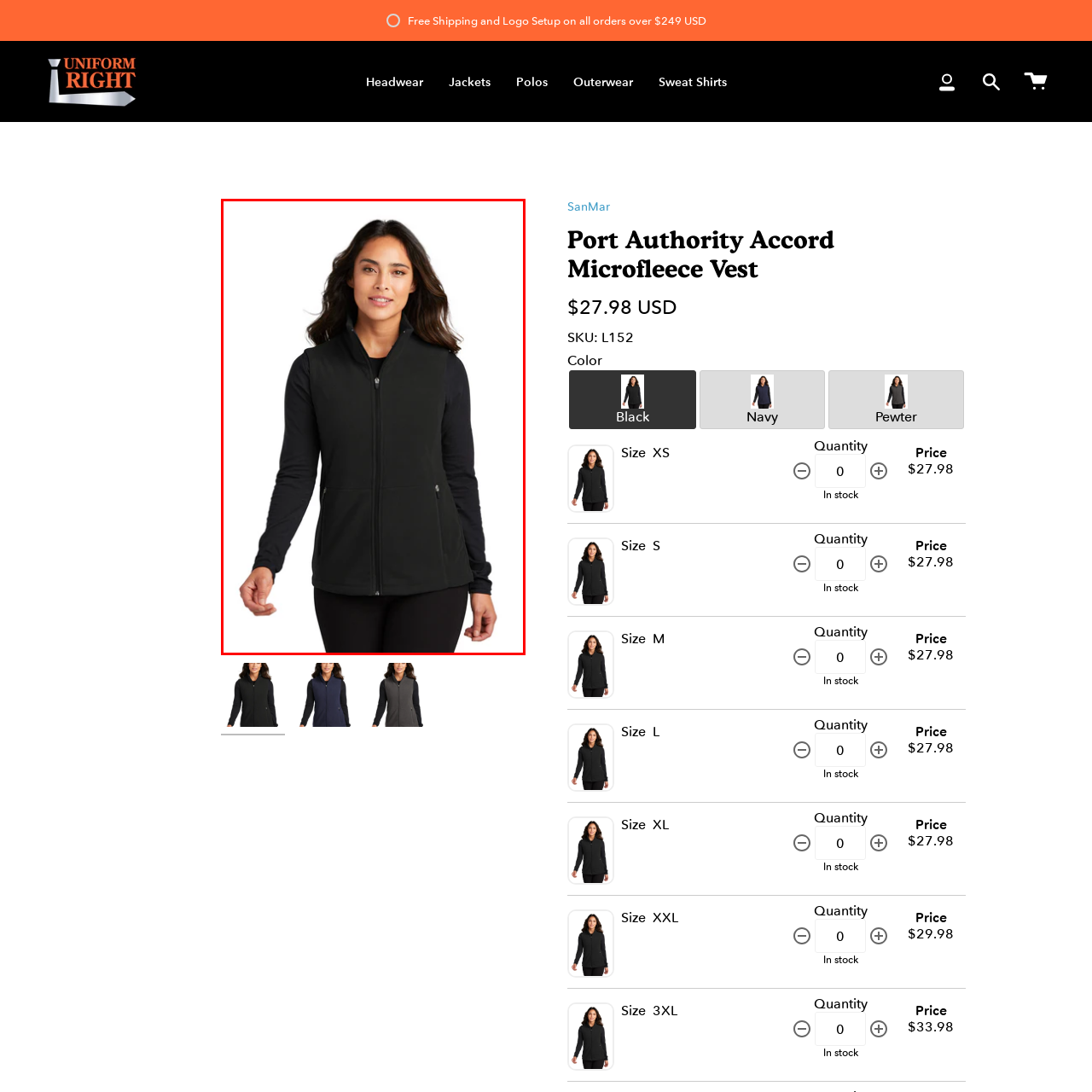Describe extensively the image that is situated inside the red border.

The image features a woman confidently modeling the Port Authority Accord Microfleece Vest, designed for both comfort and style. This black vest features a full zip front and is complemented by two side pockets, offering a practical yet fashionable look. The vest is perfect for layering, making it suitable for various occasions, whether for casual outings or active adventures. The model is dressed in a long-sleeved shirt underneath, highlighting the vest's versatility. The overall aesthetic reflects a blend of functionality and modern design, making it an excellent choice for those seeking a lightweight yet warm outer layer.